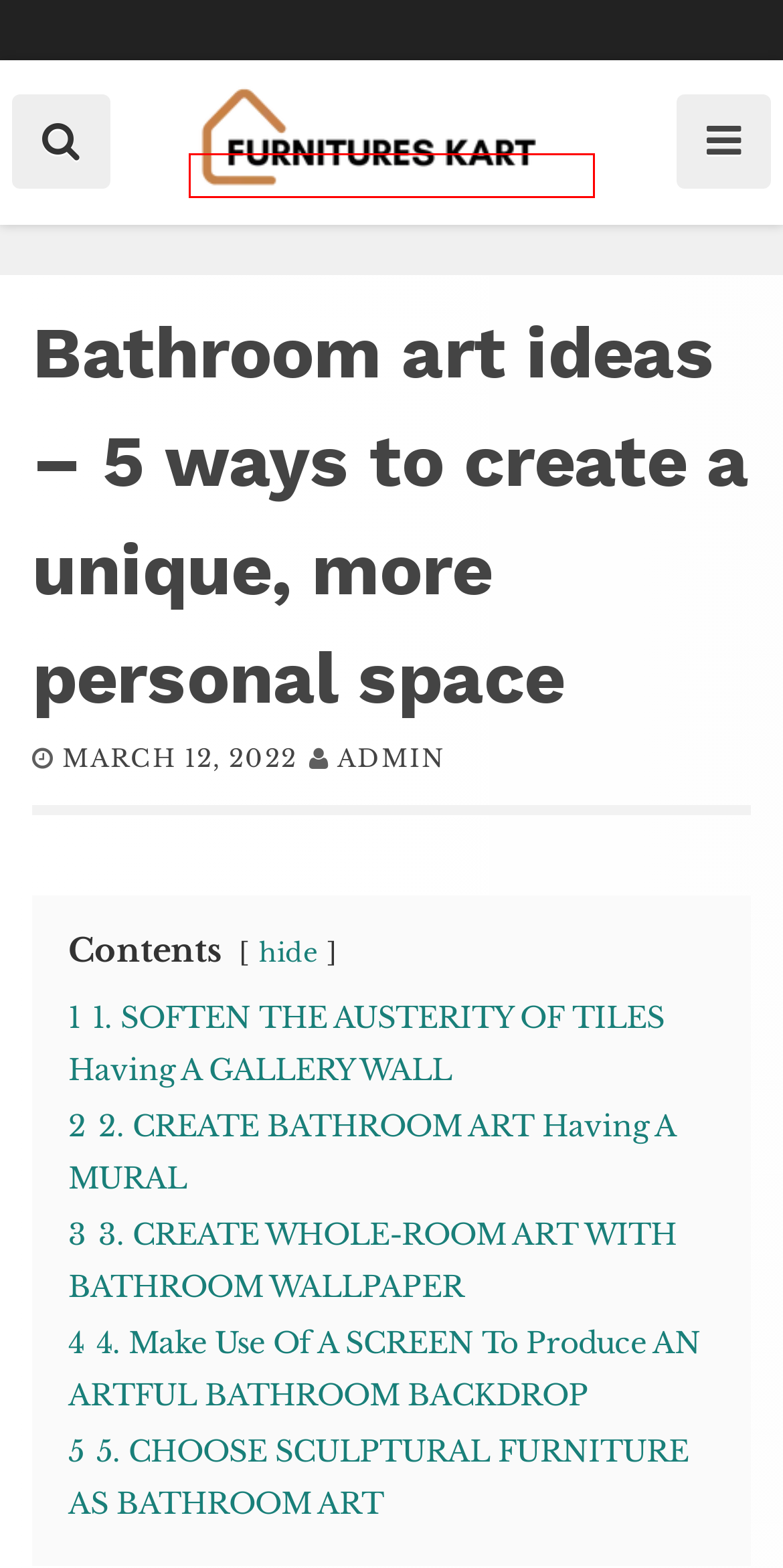You have a screenshot of a webpage where a red bounding box highlights a specific UI element. Identify the description that best matches the resulting webpage after the highlighted element is clicked. The choices are:
A. Gisele Bündchen Net Worth And Lifestyle
B. Furnitures - Kart
C. Designs Archives - Furnitures
D. - Furnitures
E. Behati Prinsloo Net Worth And Lifestyle
F. Miranda Kerr Net Worth And Lifestyle
G. Home - Furnitures
H. Unveiling Tranquility: Discovering Your Ideal Room for Blissful retreat - Furnitures

B